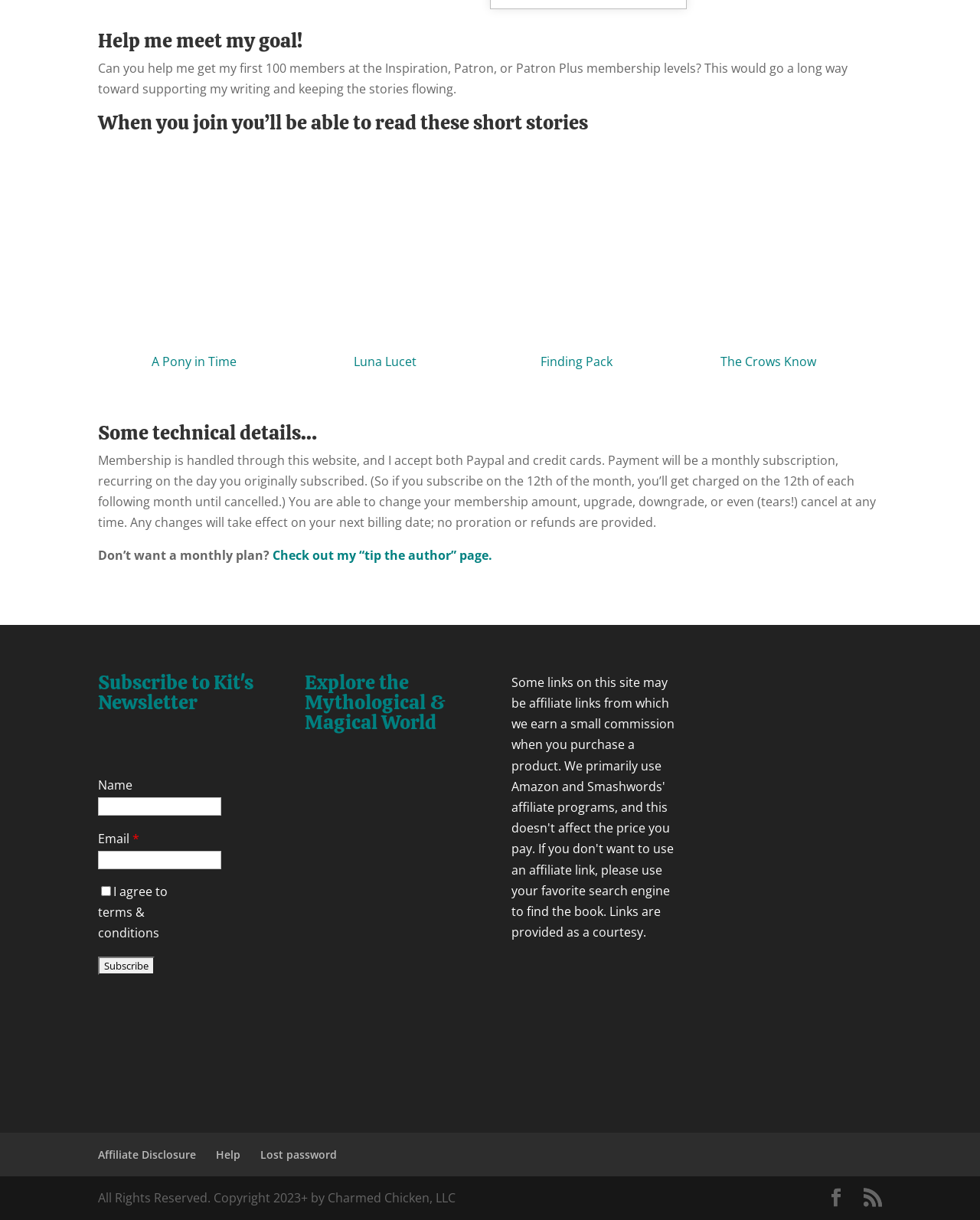Using the image as a reference, answer the following question in as much detail as possible:
How can I change my membership amount?

According to the text, any changes to the membership amount will take effect on the next billing date, with no proration or refunds provided.